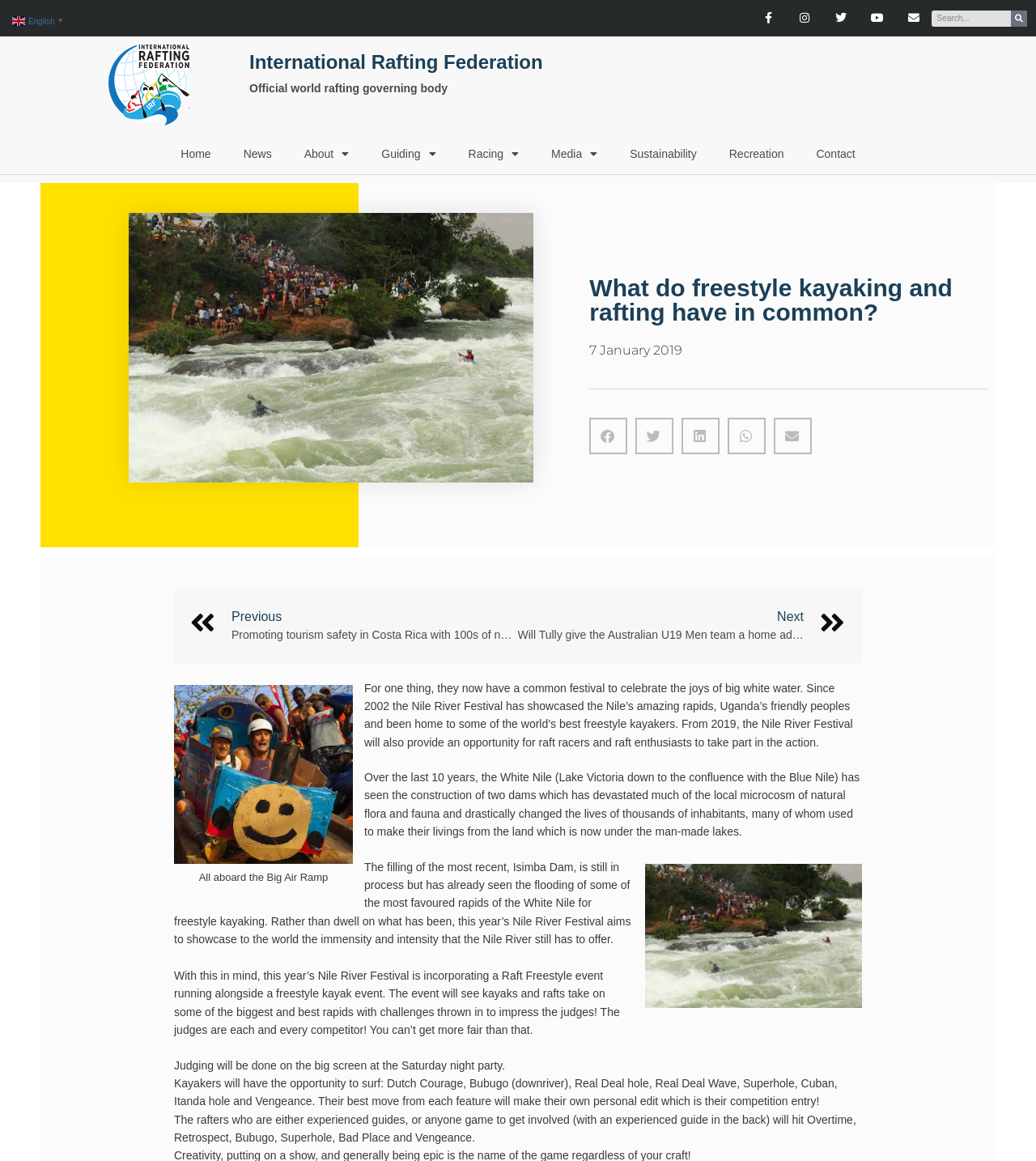What is the topic of the article?
Craft a detailed and extensive response to the question.

I read the heading of the article, which says 'What do freestyle kayaking and rafting have in common?', so the topic of the article is about the commonality between freestyle kayaking and rafting.